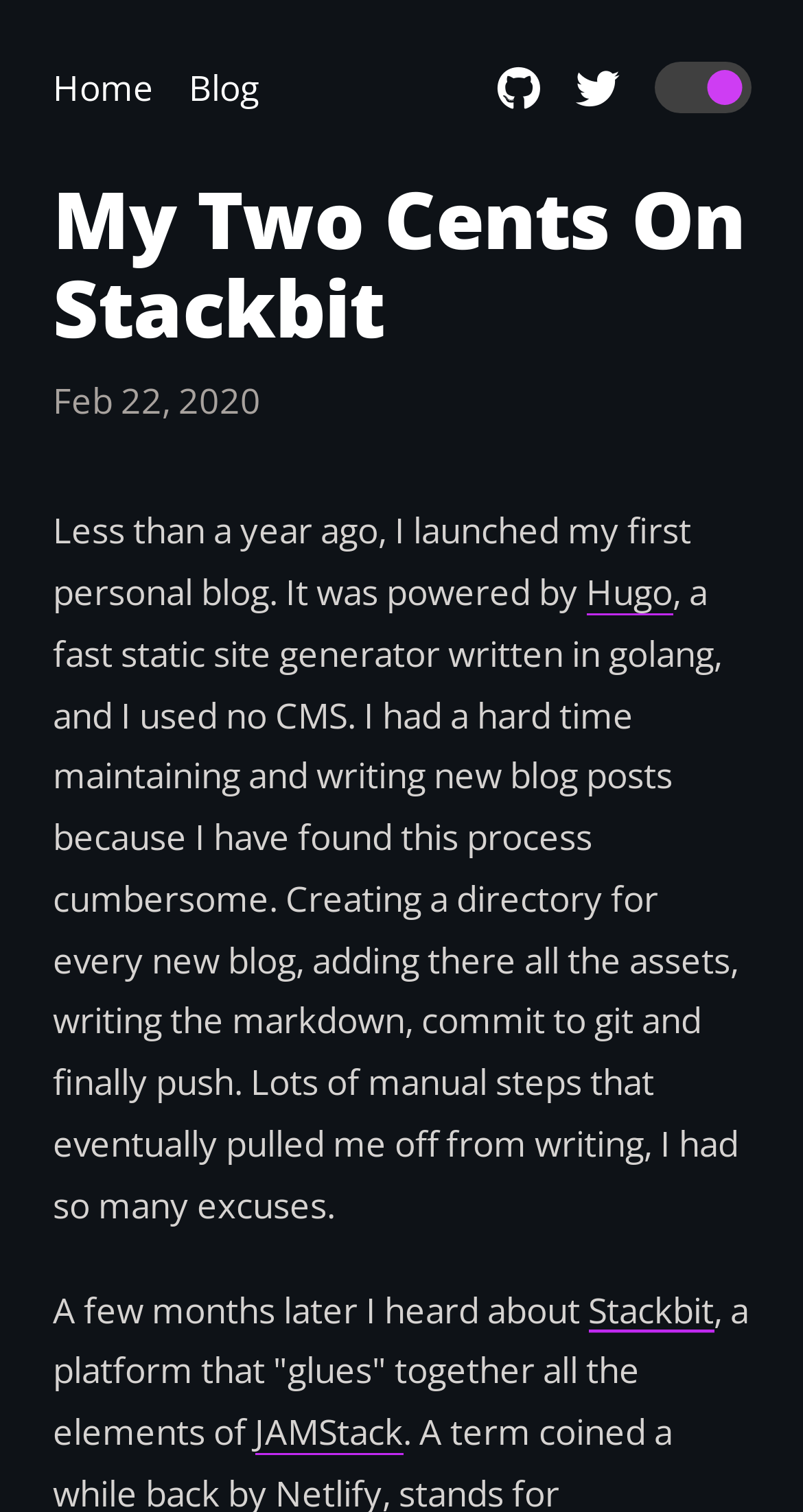Please determine the bounding box coordinates of the clickable area required to carry out the following instruction: "read blog posts". The coordinates must be four float numbers between 0 and 1, represented as [left, top, right, bottom].

[0.235, 0.042, 0.322, 0.073]